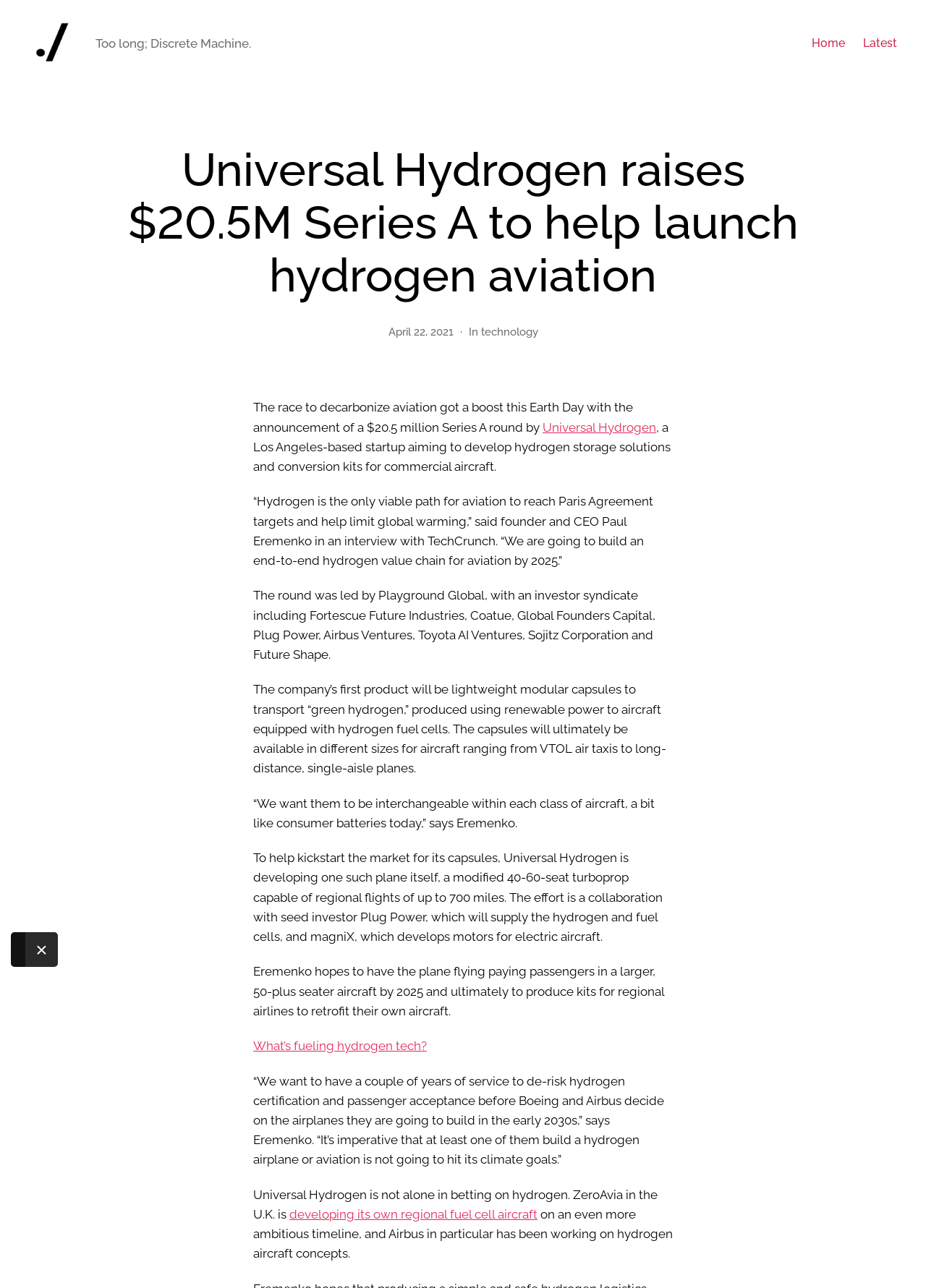Generate a comprehensive description of the contents of the webpage.

The webpage appears to be an article from "The Discrete Machine" about Universal Hydrogen, a startup that has raised $20.5 million in Series A funding to develop hydrogen storage solutions and conversion kits for commercial aircraft. 

At the top left of the page, there is a link to "The Discrete Machine" accompanied by an image with the same name. To the right of this, there is a navigation bar with links to "Home" and "Latest". 

Below the navigation bar, there is a header section that contains the title of the article, "Universal Hydrogen raises $20.5M Series A to help launch hydrogen aviation", along with a link to the date "April 22, 2021". 

The main content of the article is divided into several paragraphs of text, which describe the startup's mission to decarbonize aviation, its plans to develop hydrogen storage solutions and conversion kits, and its collaboration with other companies to achieve its goals. There are also quotes from the founder and CEO of Universal Hydrogen, Paul Eremenko, discussing the company's vision and timeline. 

Throughout the article, there are links to related topics, such as "technology" and "What's fueling hydrogen tech?". There is also a link to "developing its own regional fuel cell aircraft" in the context of another company, ZeroAvia, working on similar technology. 

At the bottom left of the page, there is a button labeled "Close ×".